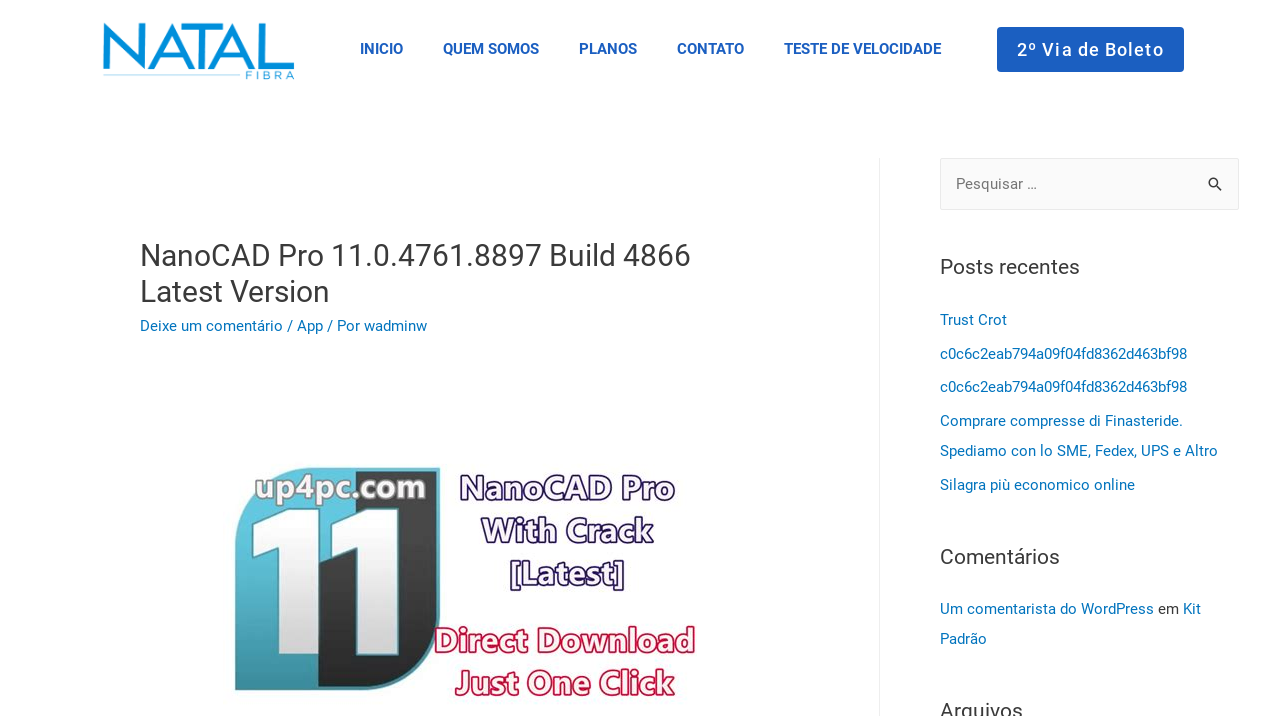Find the bounding box coordinates for the element that must be clicked to complete the instruction: "View recent posts". The coordinates should be four float numbers between 0 and 1, indicated as [left, top, right, bottom].

[0.734, 0.352, 0.968, 0.396]